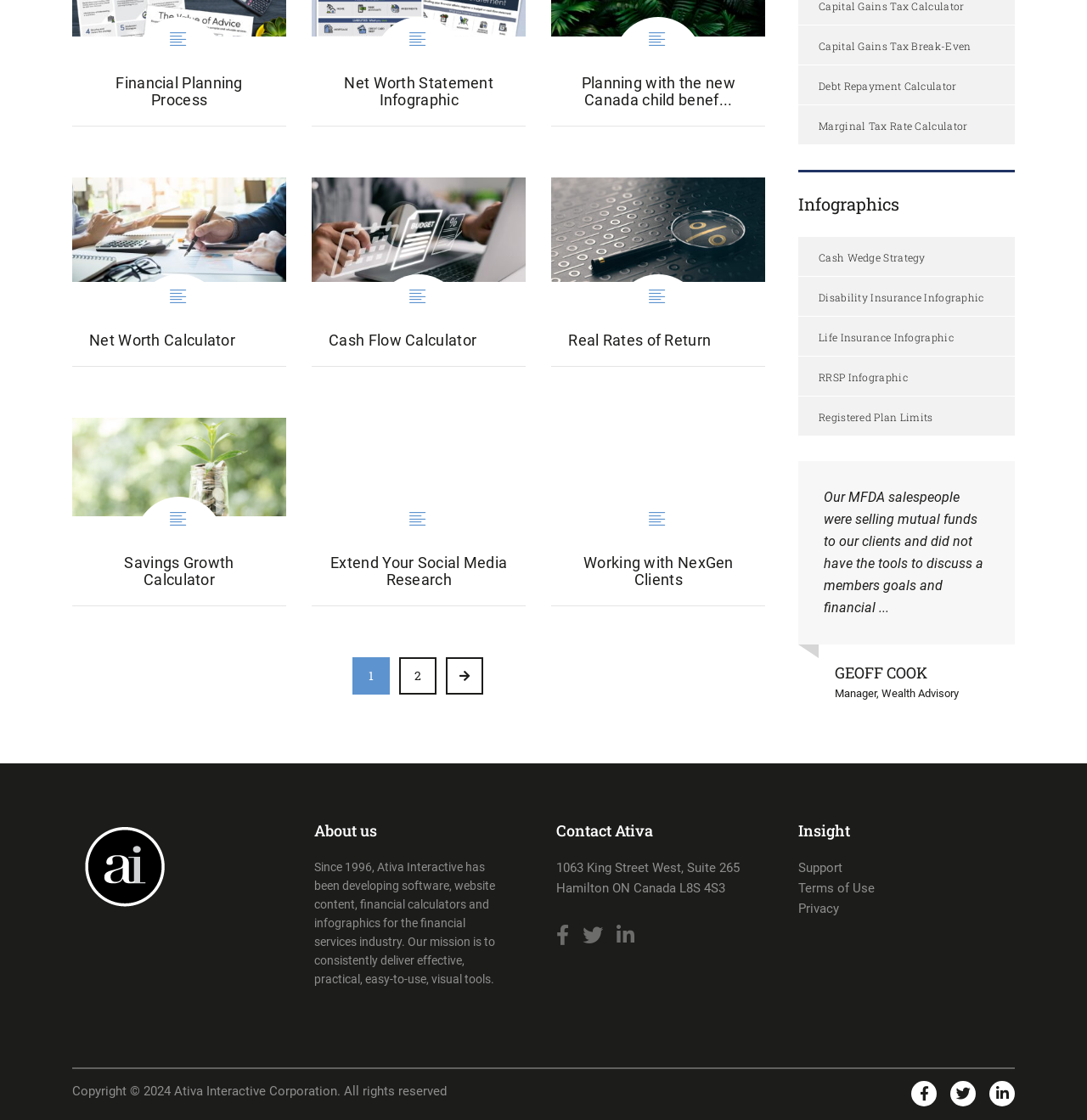Extract the bounding box of the UI element described as: "Privacy".

[0.734, 0.804, 0.772, 0.818]